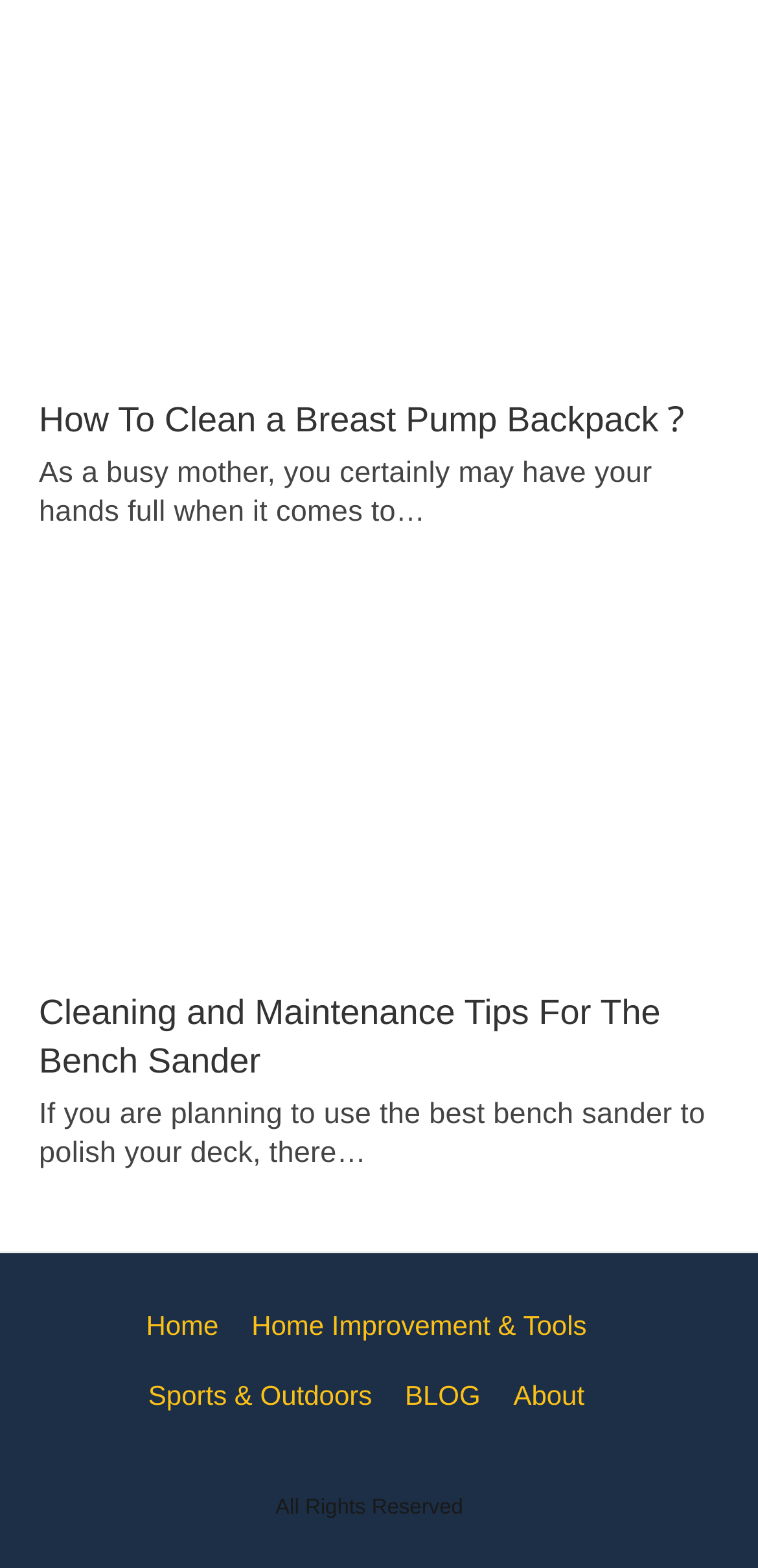Using the element description Home Improvement & Tools, predict the bounding box coordinates for the UI element. Provide the coordinates in (top-left x, top-left y, bottom-right x, bottom-right y) format with values ranging from 0 to 1.

[0.332, 0.836, 0.774, 0.855]